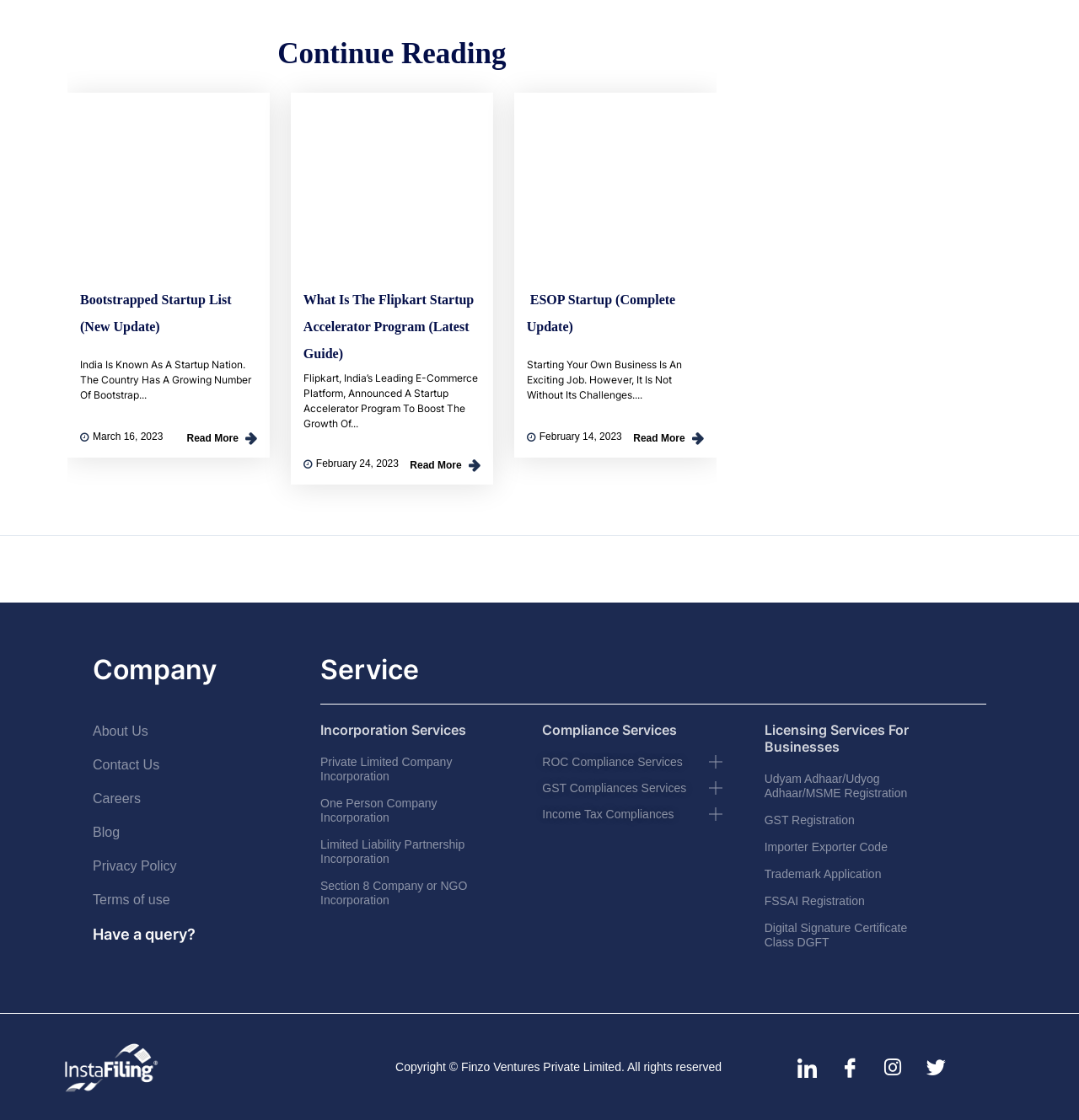What is the copyright information at the bottom of the webpage?
Look at the image and answer with only one word or phrase.

Copyright Finzo Ventures Private Limited